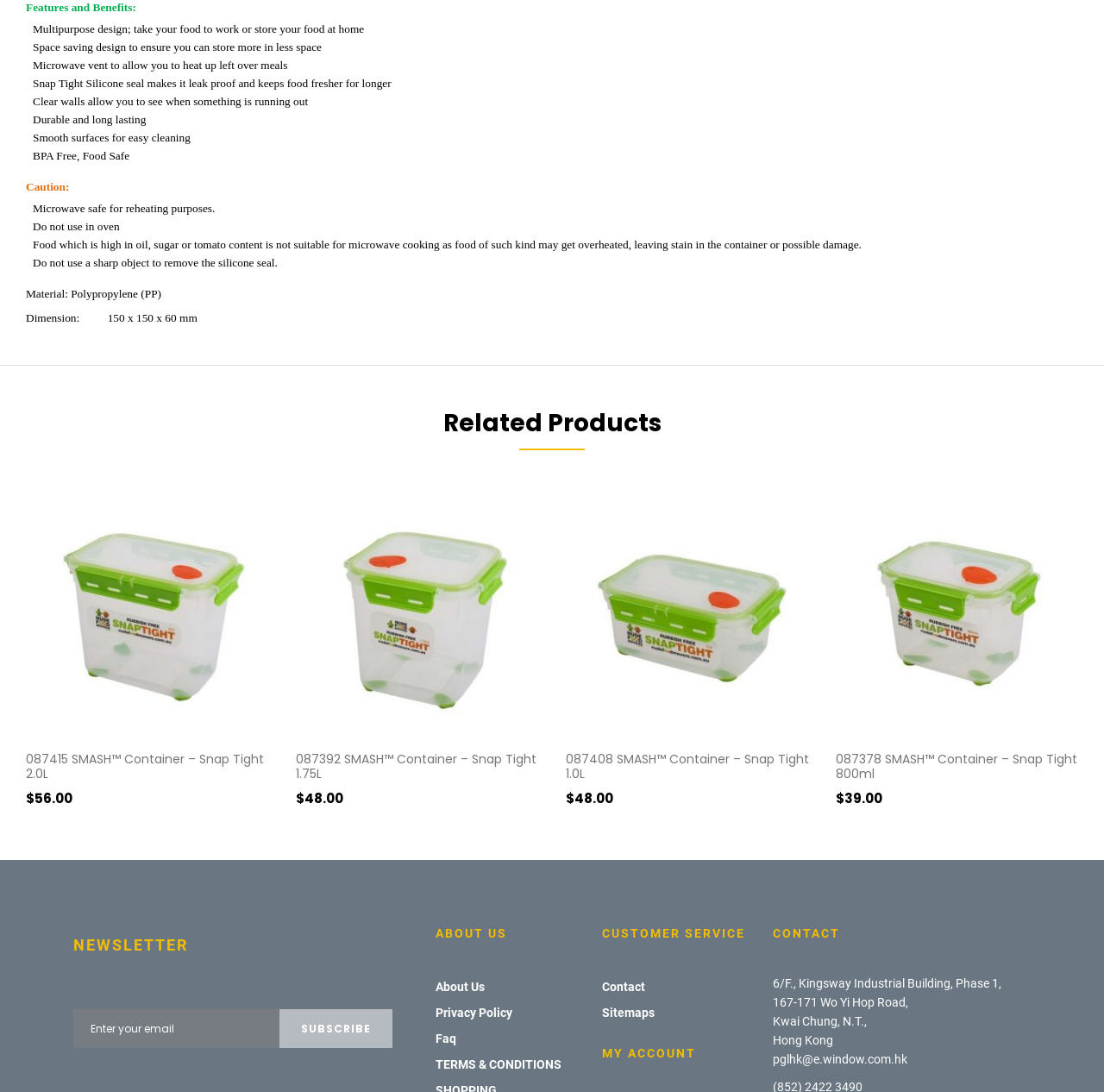Based on the visual content of the image, answer the question thoroughly: What is the material of the container?

I found the answer by looking at the 'Material' section, which states 'Polypropylene' (PP) as the material of the container.